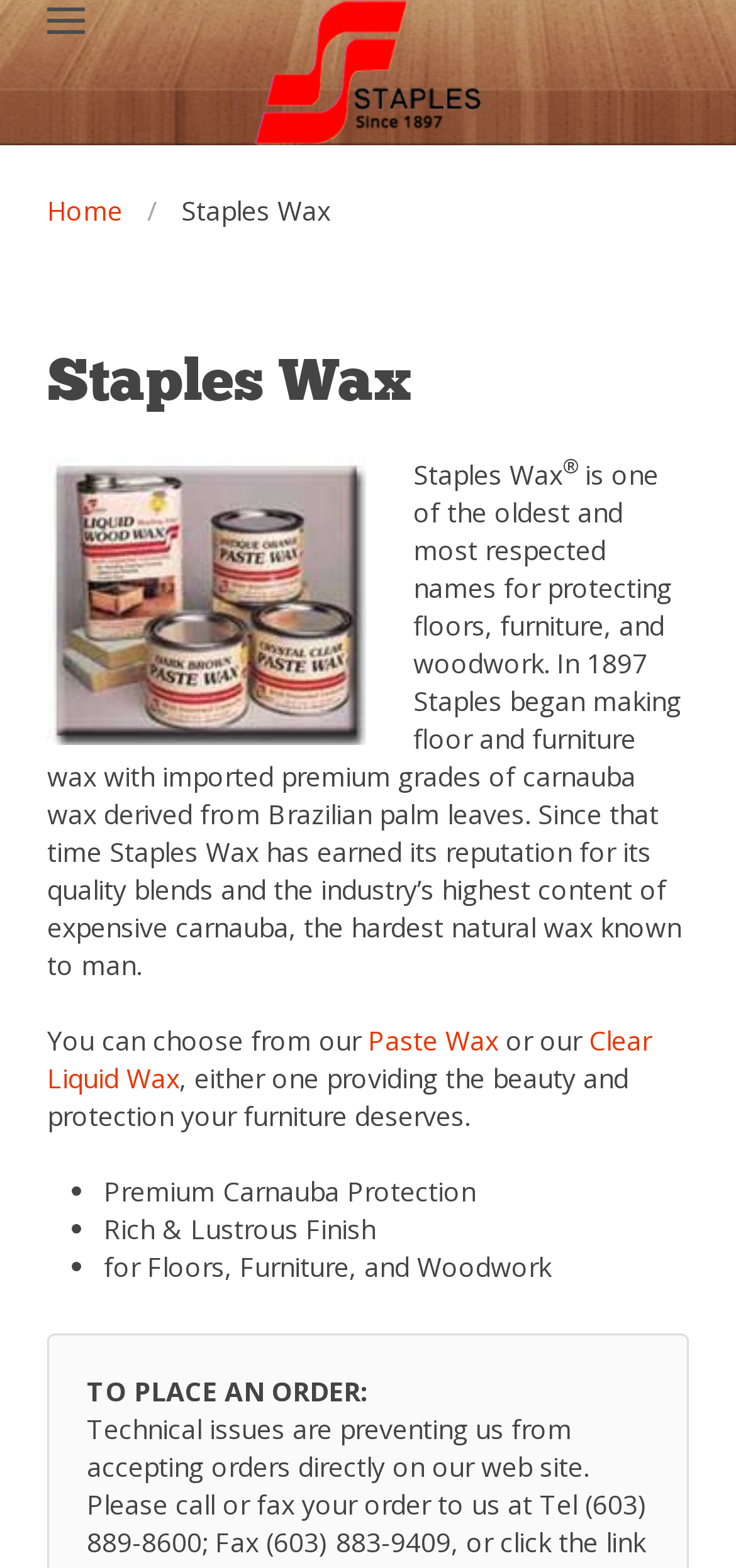Provide a short, one-word or phrase answer to the question below:
What is the name of the wax company?

Staples Wax